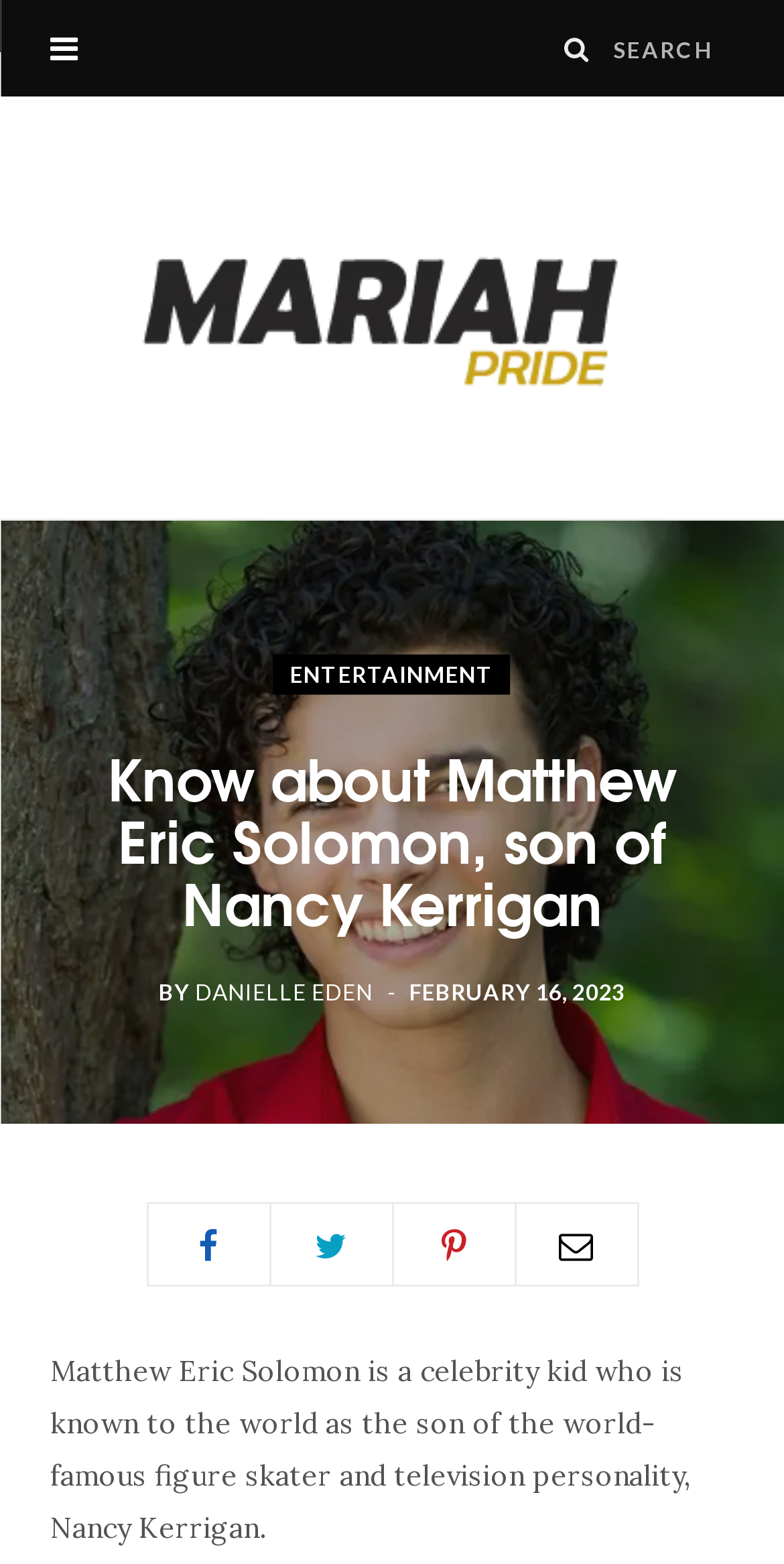What is the name of the website?
Respond with a short answer, either a single word or a phrase, based on the image.

Mariah Pride